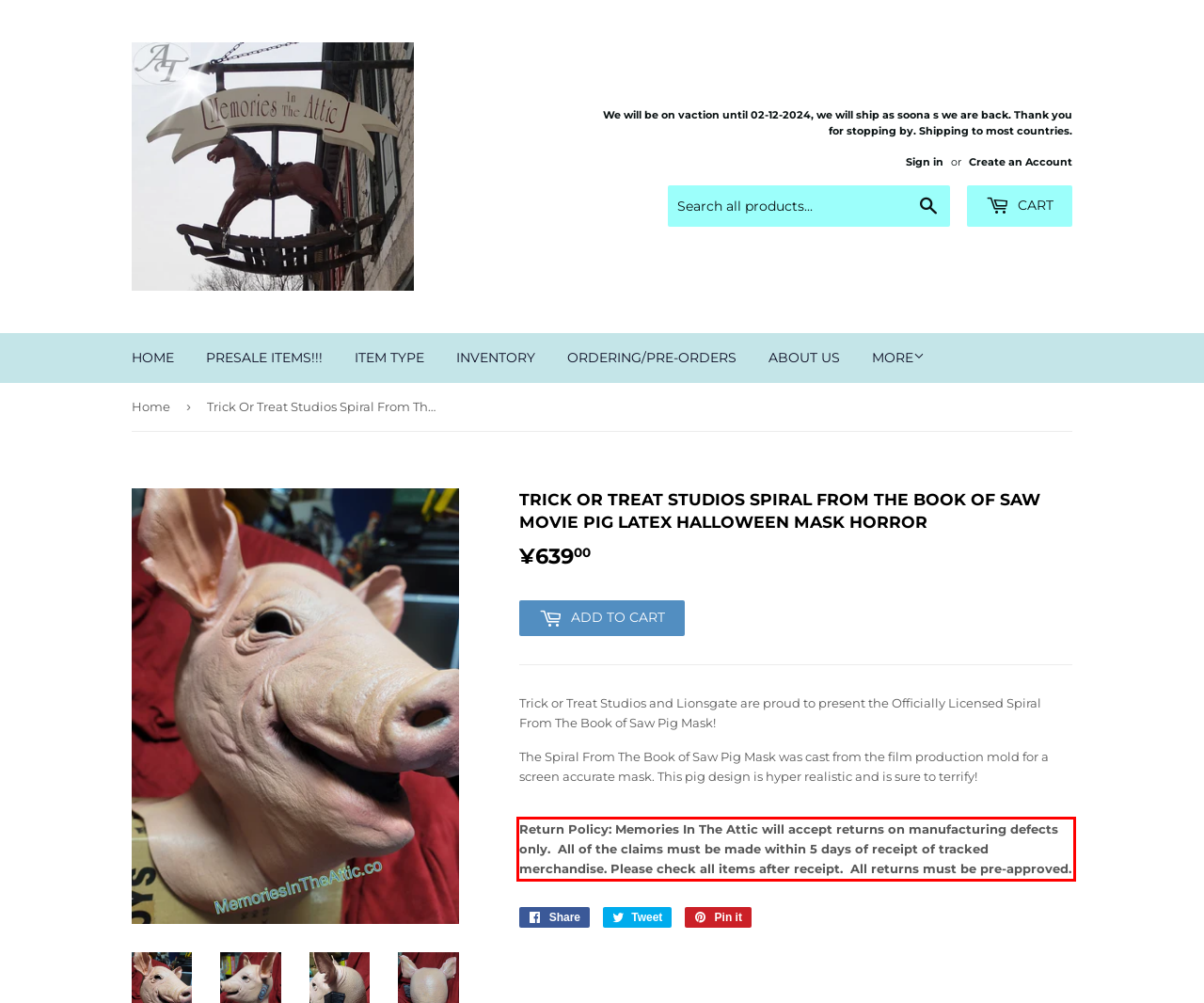Inspect the webpage screenshot that has a red bounding box and use OCR technology to read and display the text inside the red bounding box.

Return Policy: Memories In The Attic will accept returns on manufacturing defects only. All of the claims must be made within 5 days of receipt of tracked merchandise. Please check all items after receipt. All returns must be pre-approved.